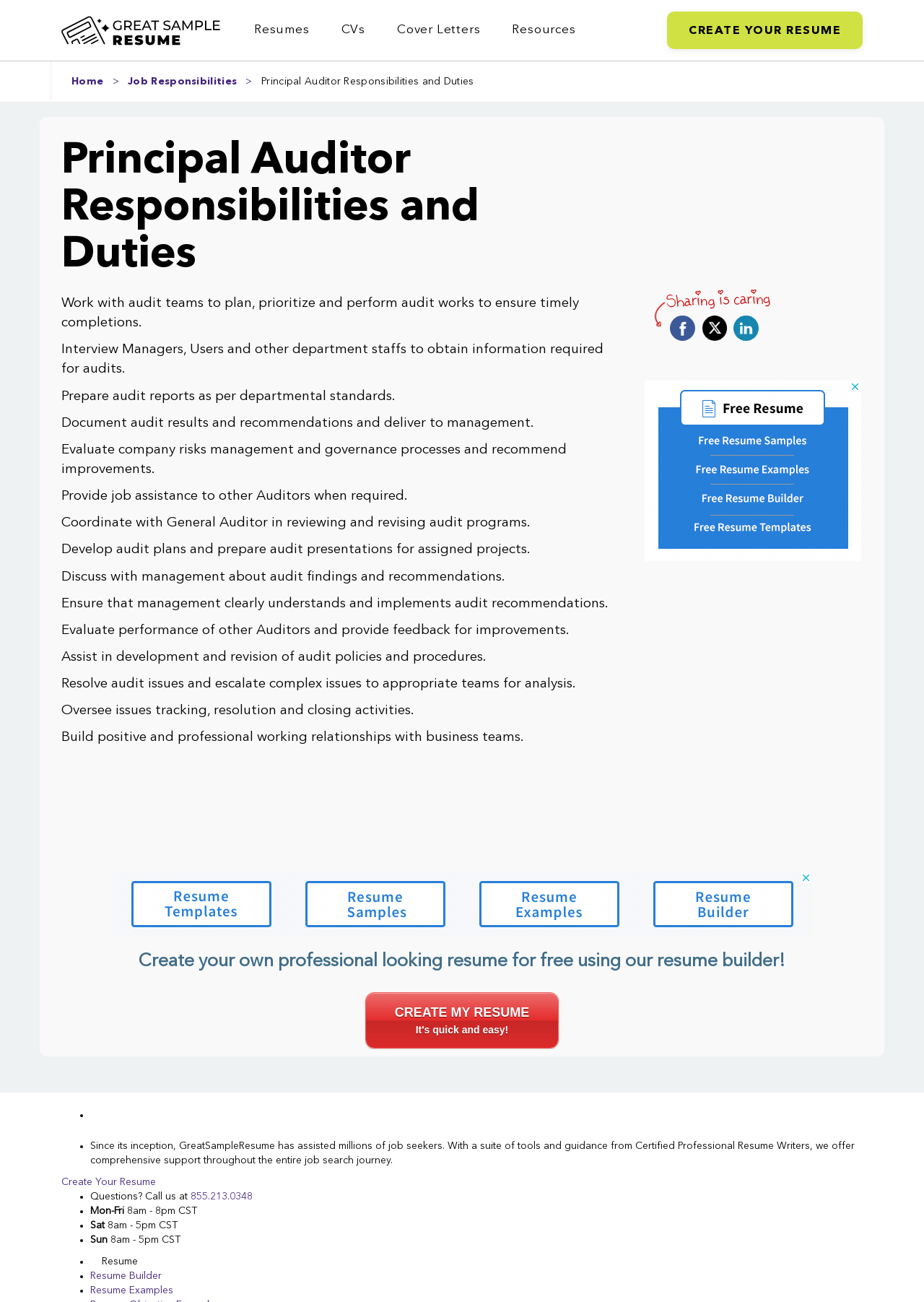What is the first responsibility of a Principal Auditor?
Please use the image to provide an in-depth answer to the question.

The first responsibility of a Principal Auditor listed on the webpage is to 'Work with audit teams to plan, prioritize and perform audit works to ensure timely completions.' This is evident from the StaticText element with the text 'Work with audit teams to plan, prioritize and perform audit works to ensure timely completions.' which is the first item in the list of responsibilities.